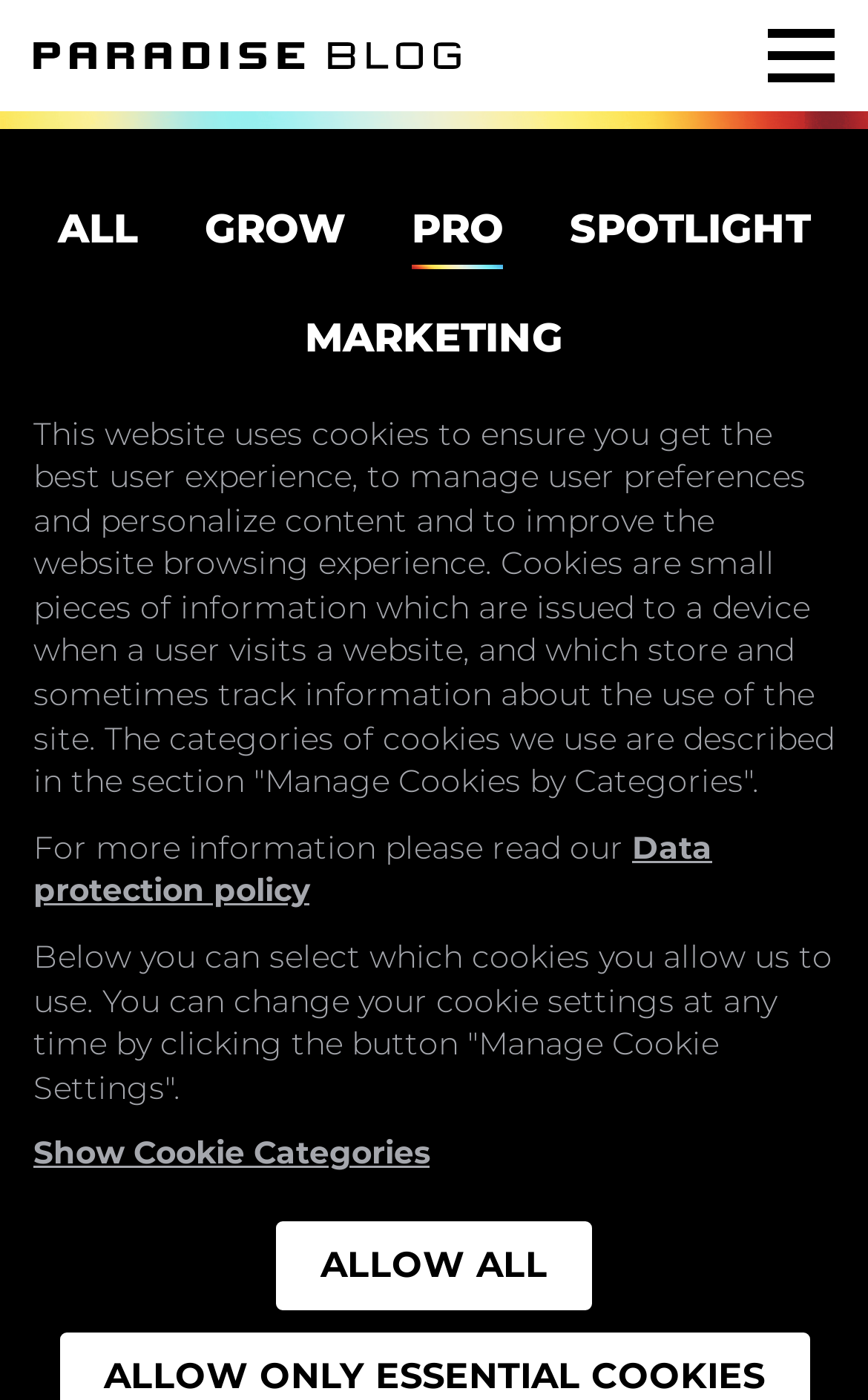Respond to the question below with a single word or phrase: How many buttons are there in the cookie settings section?

3